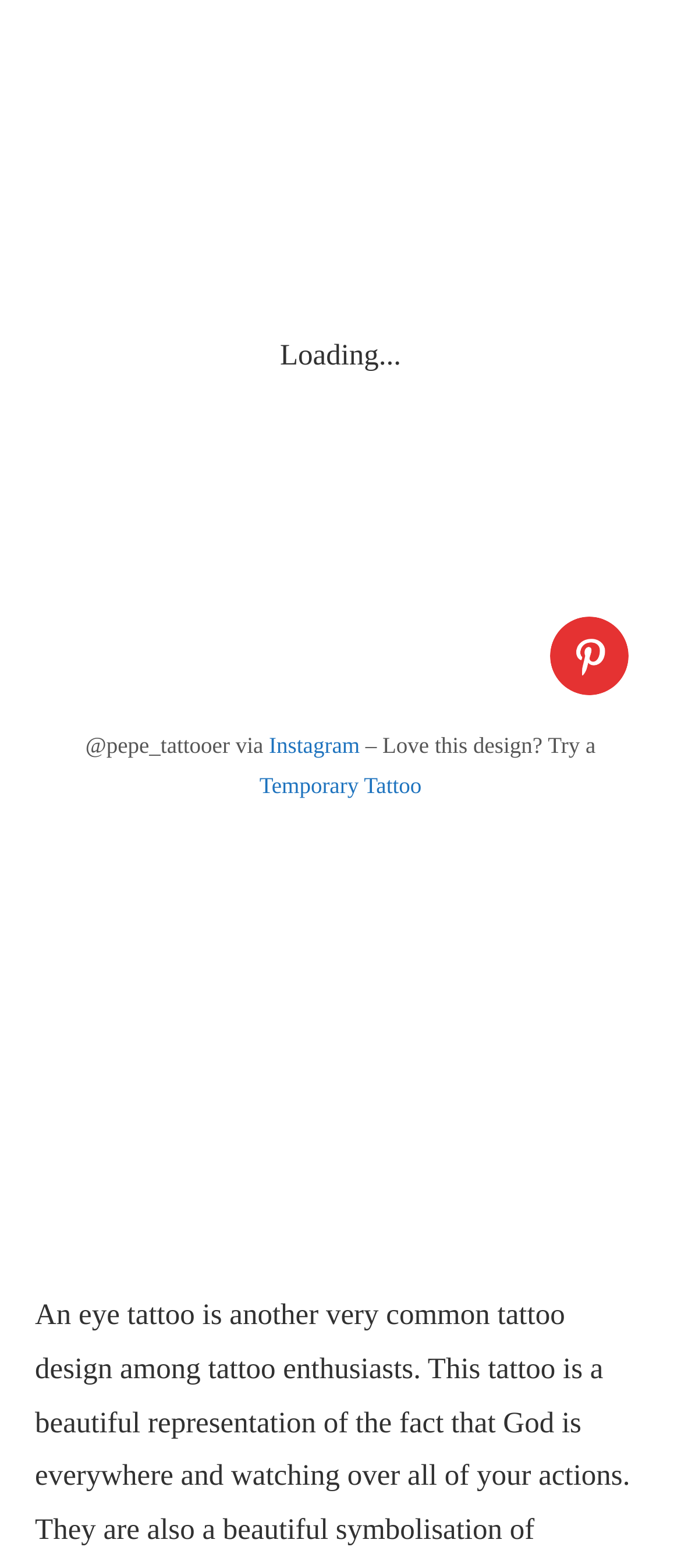Please provide a comprehensive response to the question below by analyzing the image: 
What is the current status of the webpage?

The StaticText element with the text 'Loading...' suggests that the webpage is currently in a loading state.